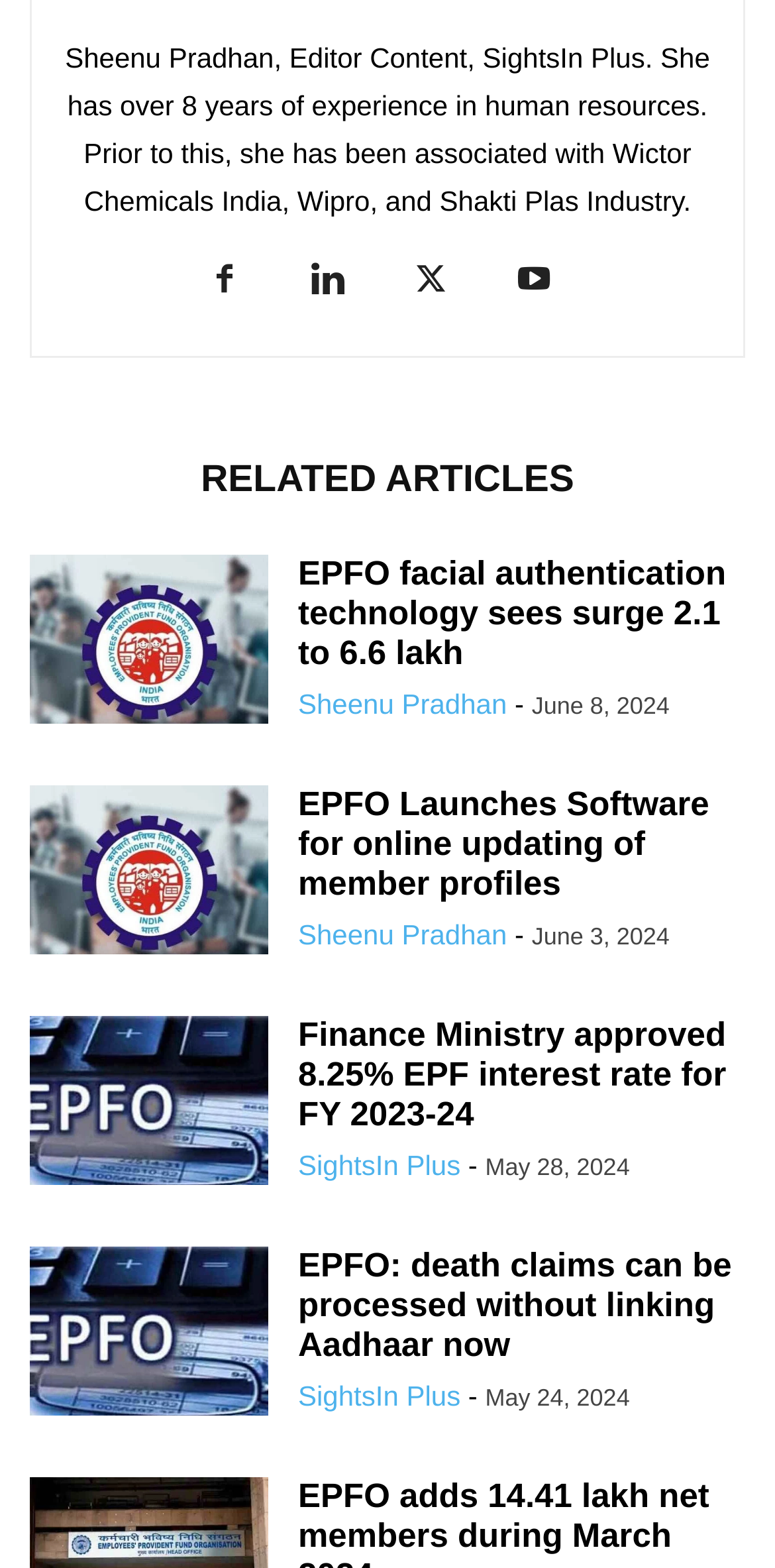Please find the bounding box coordinates for the clickable element needed to perform this instruction: "Check RELATED ARTICLES".

[0.038, 0.289, 0.962, 0.323]